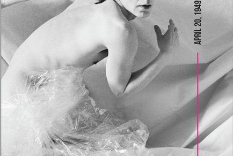What is the date mentioned in the caption?
Using the image as a reference, deliver a detailed and thorough answer to the question.

The caption highlights the date 'APRIL 20, 1949' which is mentioned as the birthdate of Toller Cranston, celebrating his legacy.